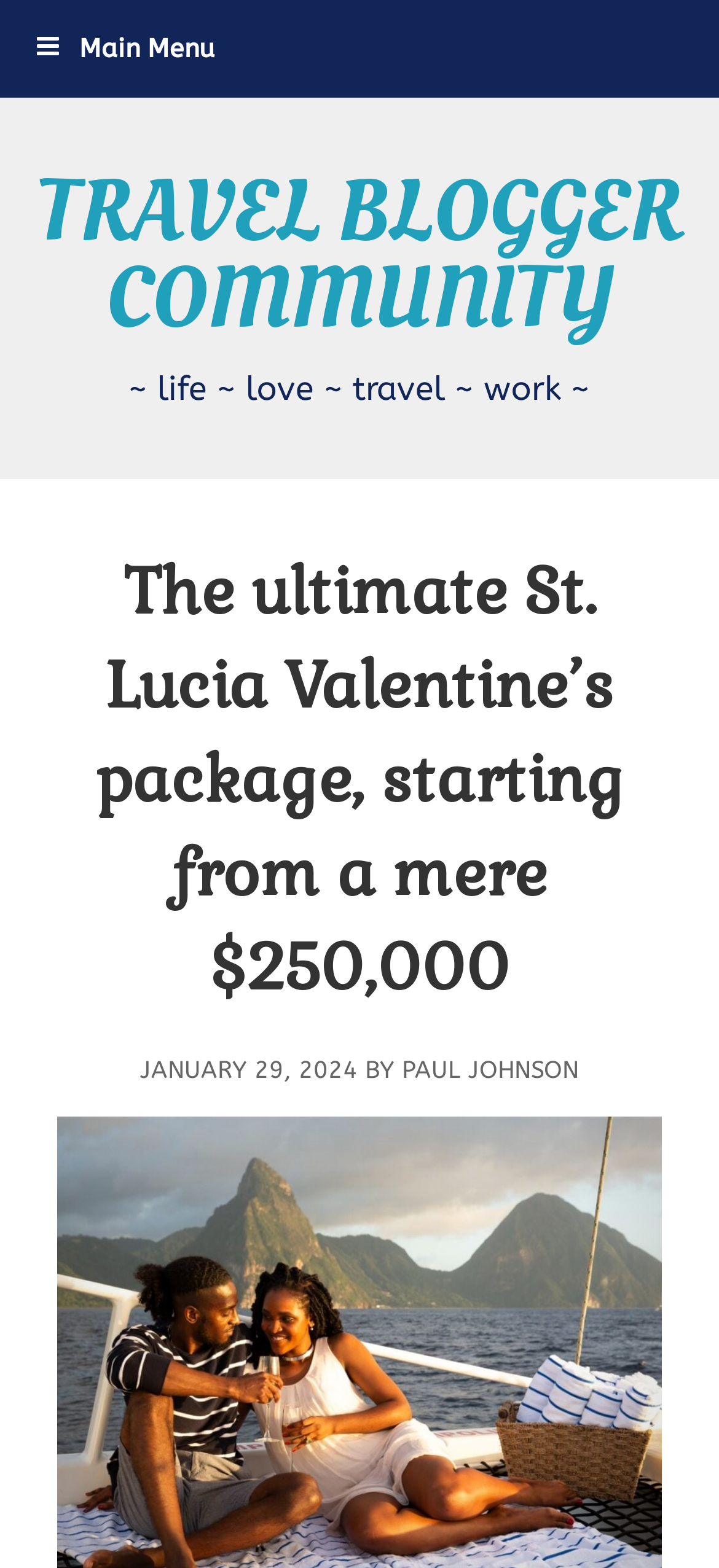Please identify the webpage's heading and generate its text content.

TRAVEL BLOGGER COMMUNITY